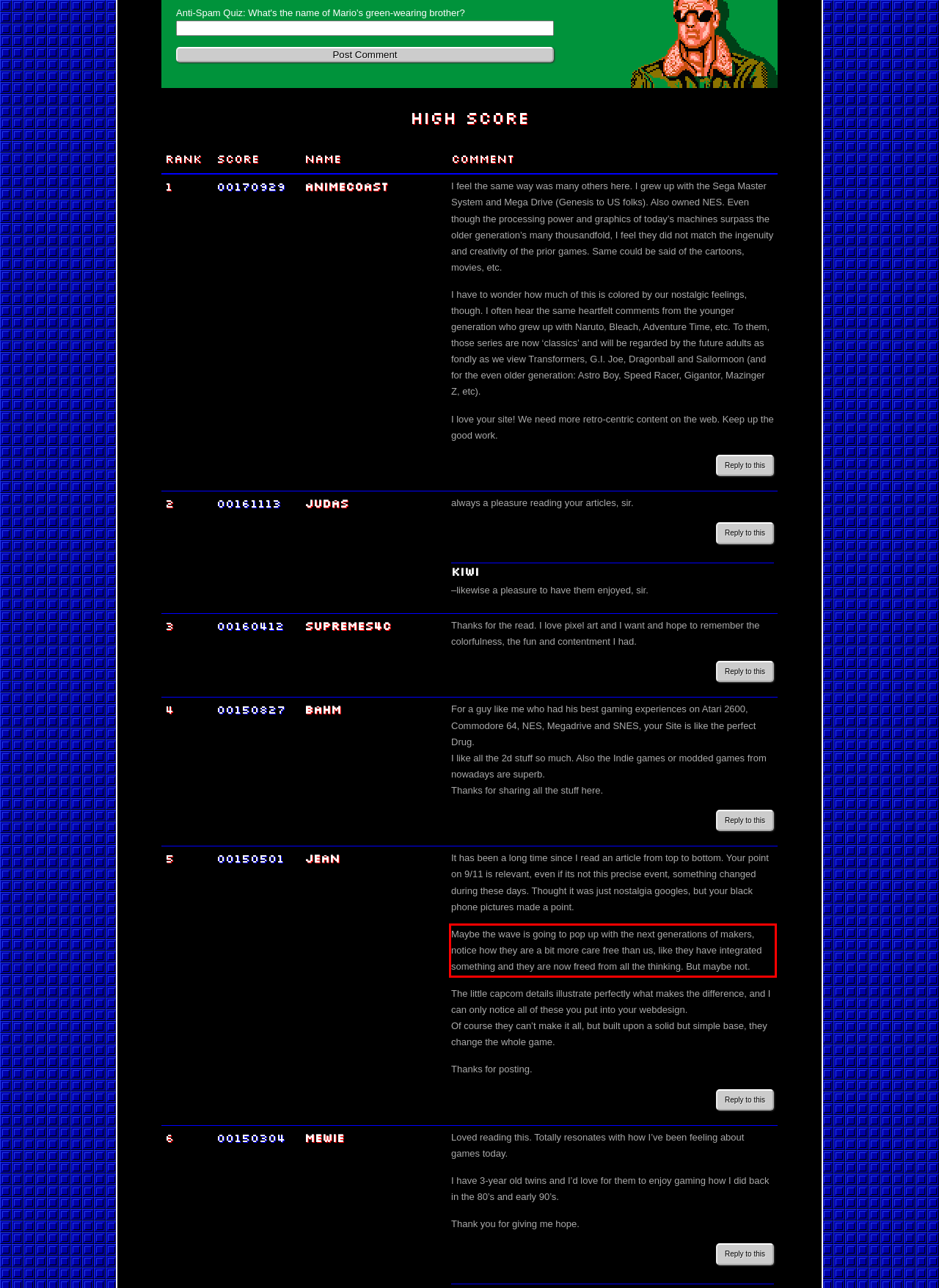There is a screenshot of a webpage with a red bounding box around a UI element. Please use OCR to extract the text within the red bounding box.

Maybe the wave is going to pop up with the next generations of makers, notice how they are a bit more care free than us, like they have integrated something and they are now freed from all the thinking. But maybe not.